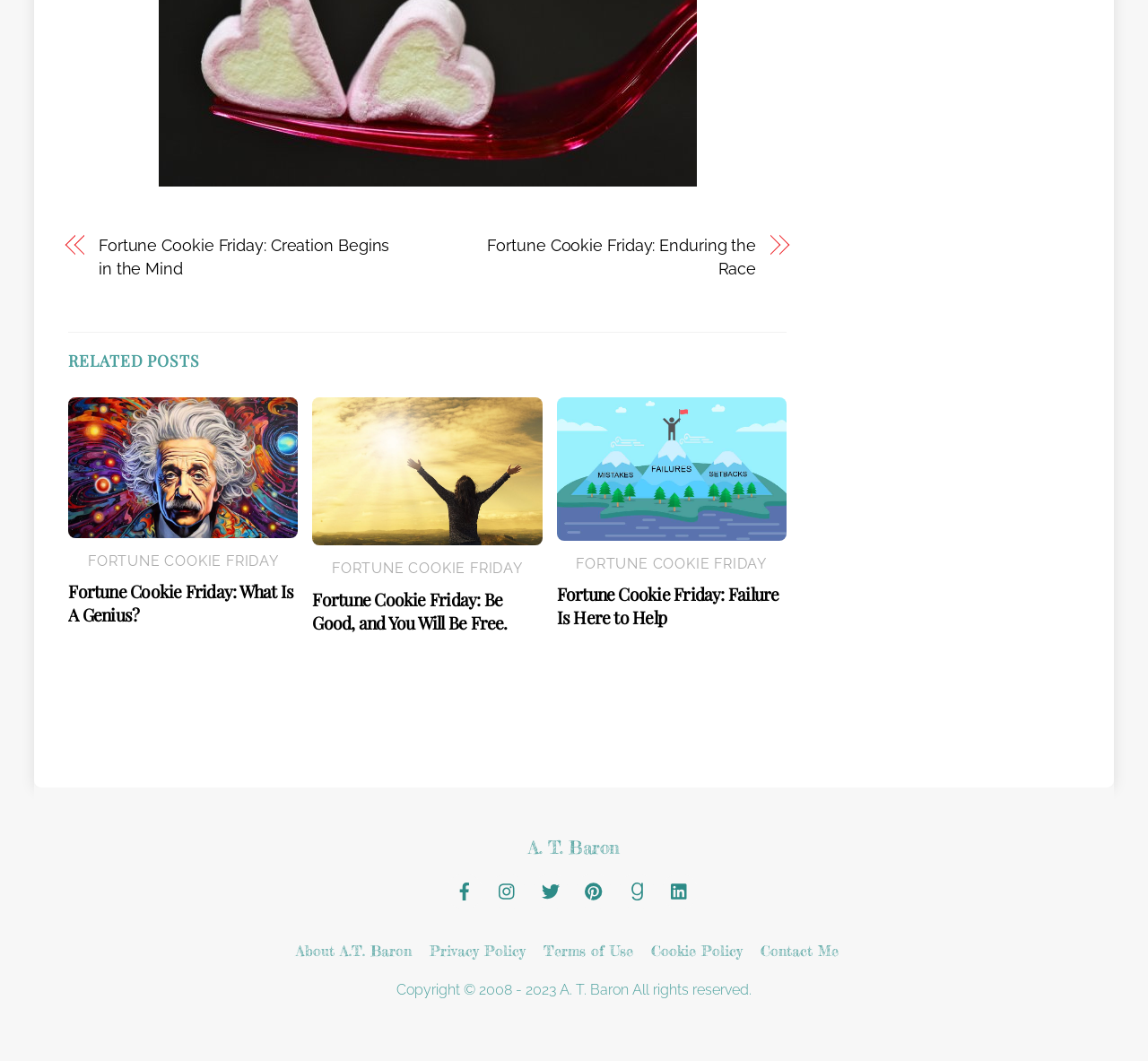How many social media links are there?
Please give a well-detailed answer to the question.

I counted the number of link elements with an emphasis and an image inside, which are located at the bottom of the page. These links have images with names like 'Facebook', 'Instagram', 'Twitter', 'Pinterest', and 'LinkedIn', which are common social media platforms. There are five such links, so I concluded that there are five social media links.